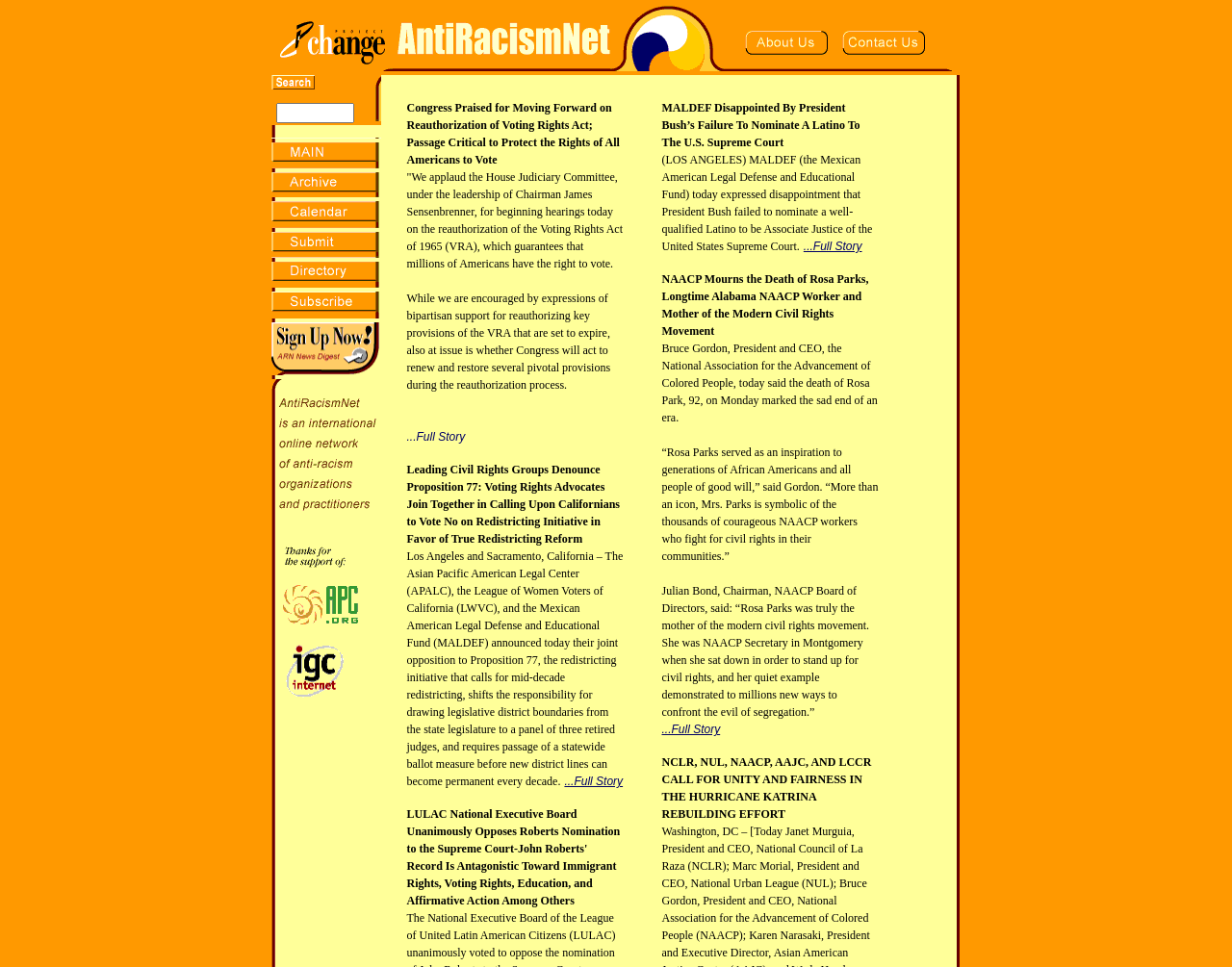Determine the bounding box coordinates in the format (top-left x, top-left y, bottom-right x, bottom-right y). Ensure all values are floating point numbers between 0 and 1. Identify the bounding box of the UI element described by: name="calendar"

[0.22, 0.222, 0.309, 0.239]